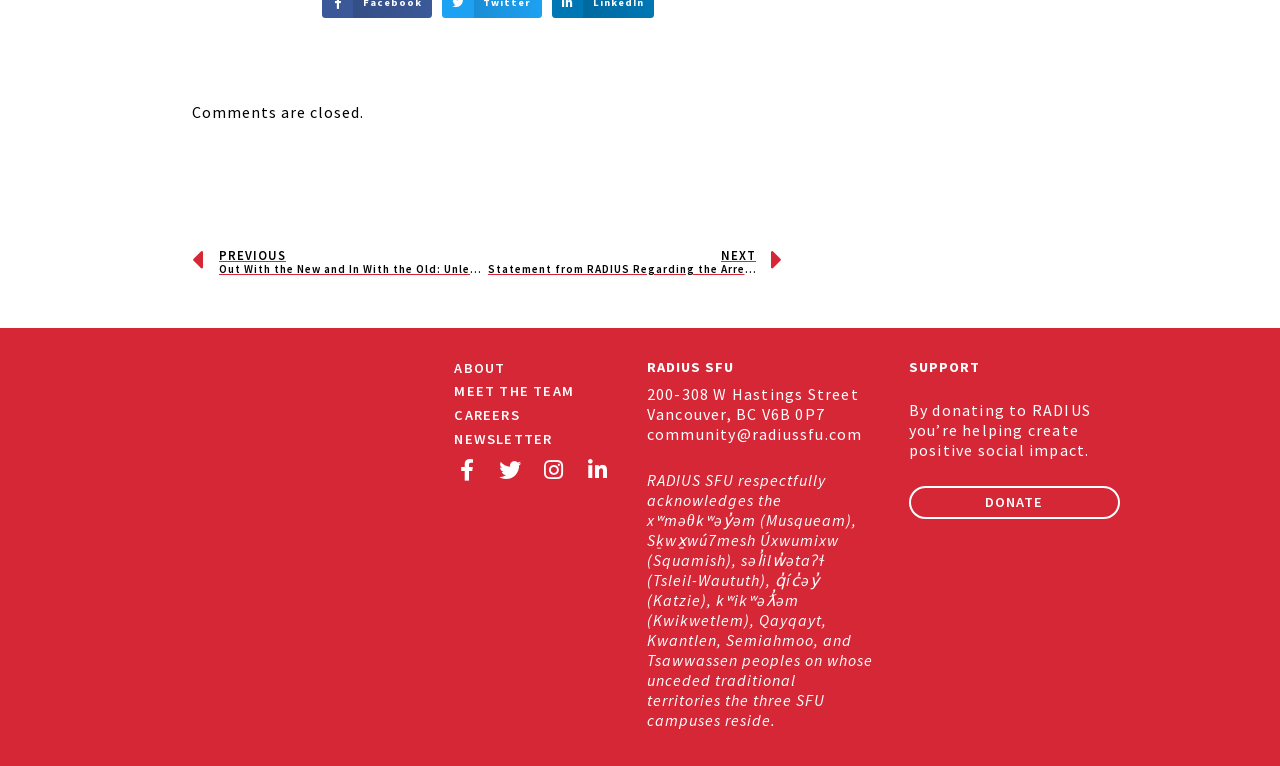Can you provide the bounding box coordinates for the element that should be clicked to implement the instruction: "donate to RADIUS"?

[0.71, 0.635, 0.875, 0.678]